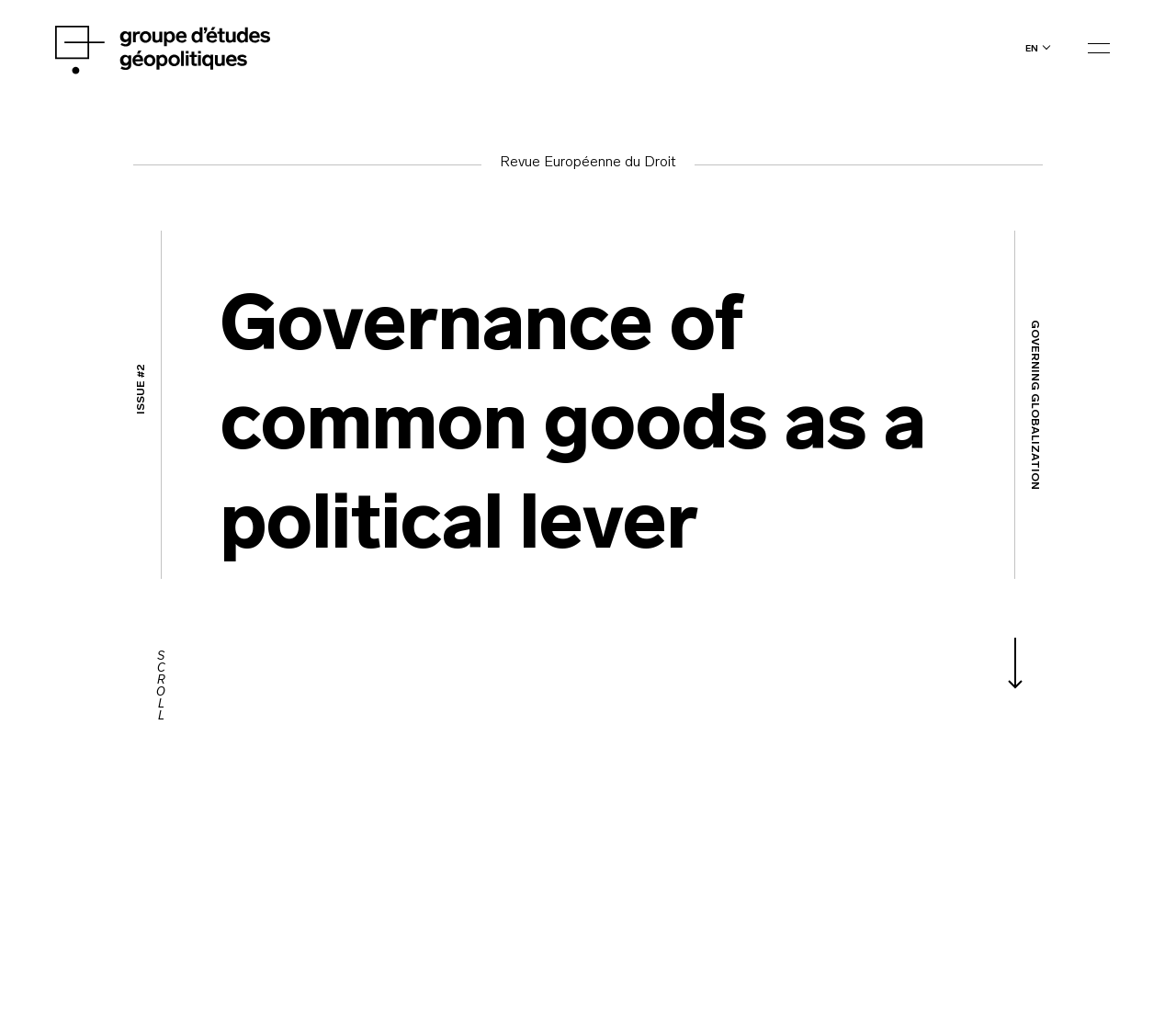Locate the UI element that matches the description #Meditation Challenge ✅ in the webpage screenshot. Return the bounding box coordinates in the format (top-left x, top-left y, bottom-right x, bottom-right y), with values ranging from 0 to 1.

None